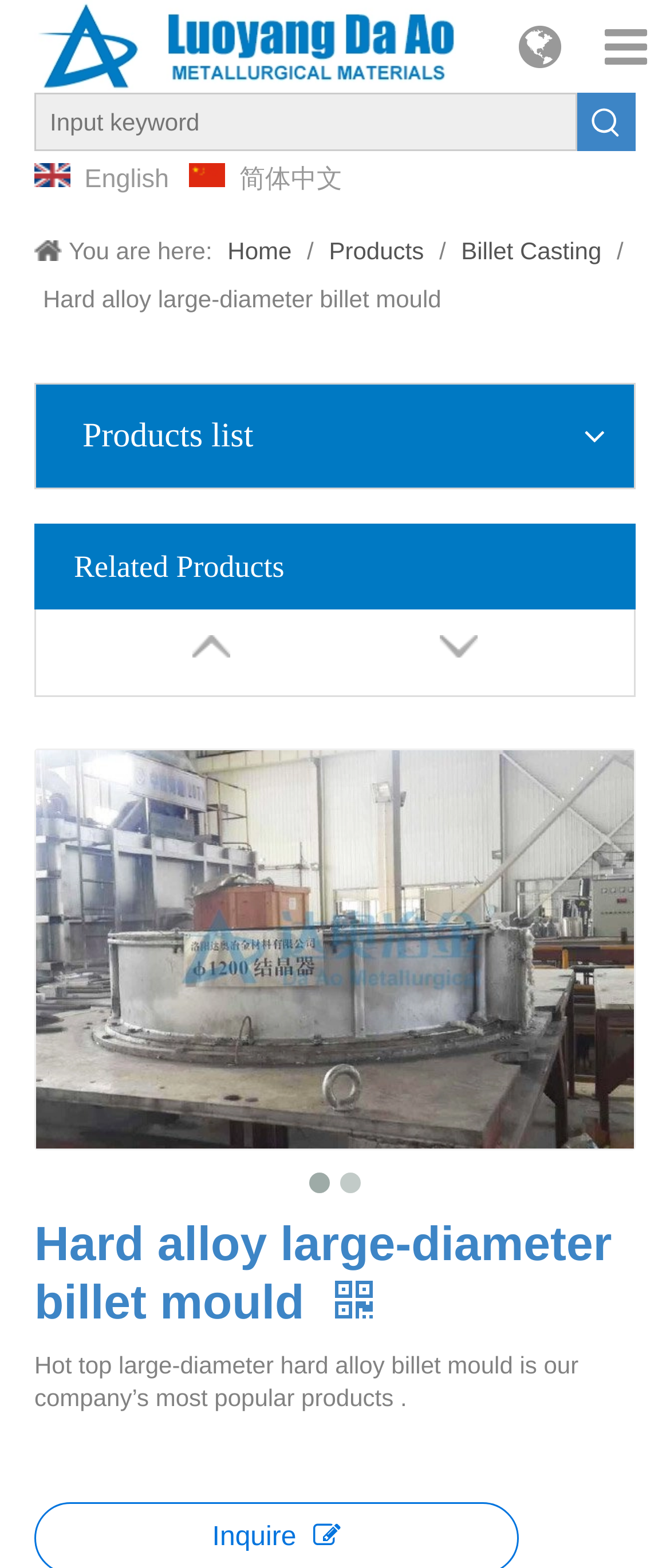Given the description "简体中文", provide the bounding box coordinates of the corresponding UI element.

[0.72, 0.154, 0.949, 0.187]